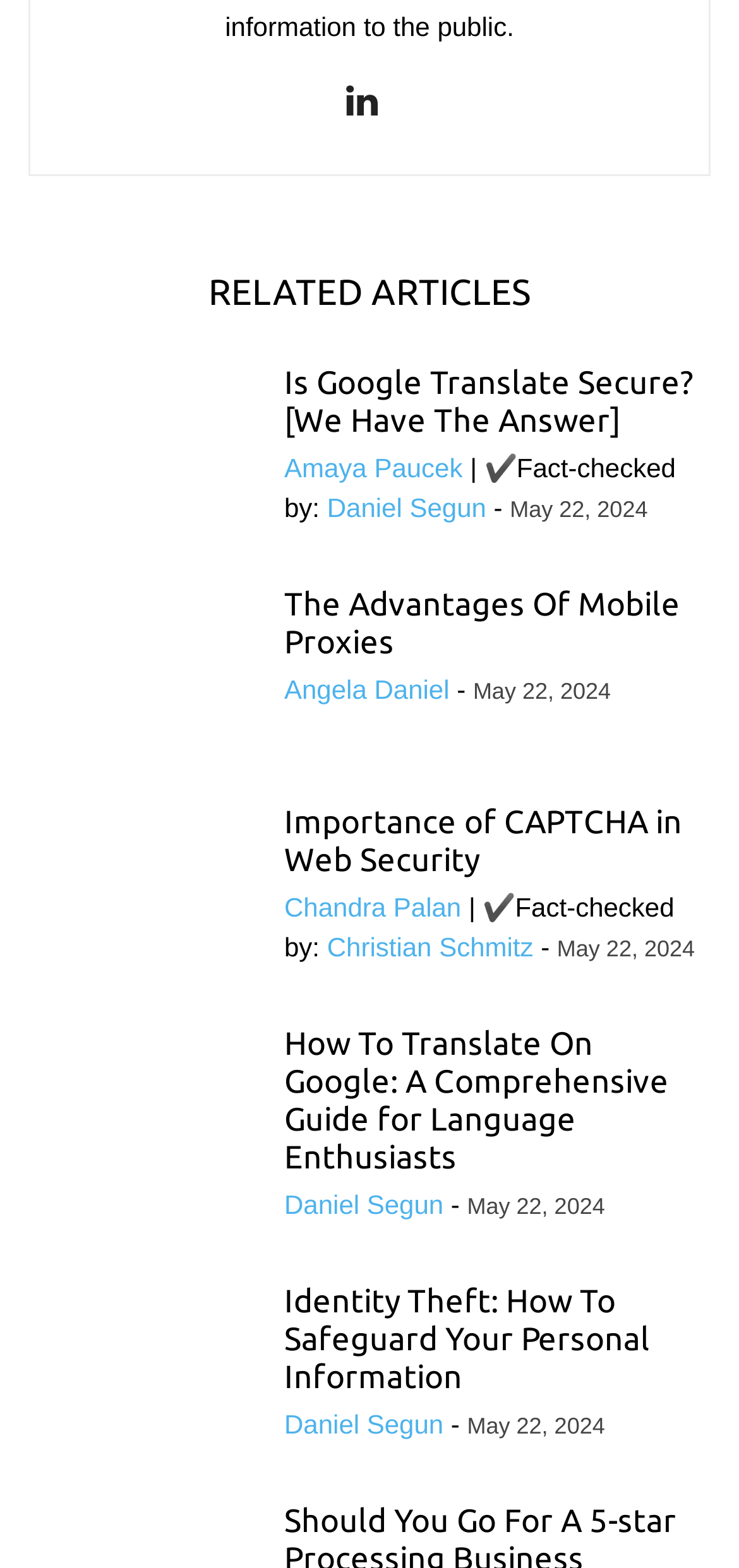How many authors are mentioned in the webpage?
Kindly offer a comprehensive and detailed response to the question.

The webpage mentions five authors: Amaya Paucek, Daniel Segun, Angela Daniel, Chandra Palan, and Christian Schmitz, which suggests that there are five authors mentioned in the webpage.